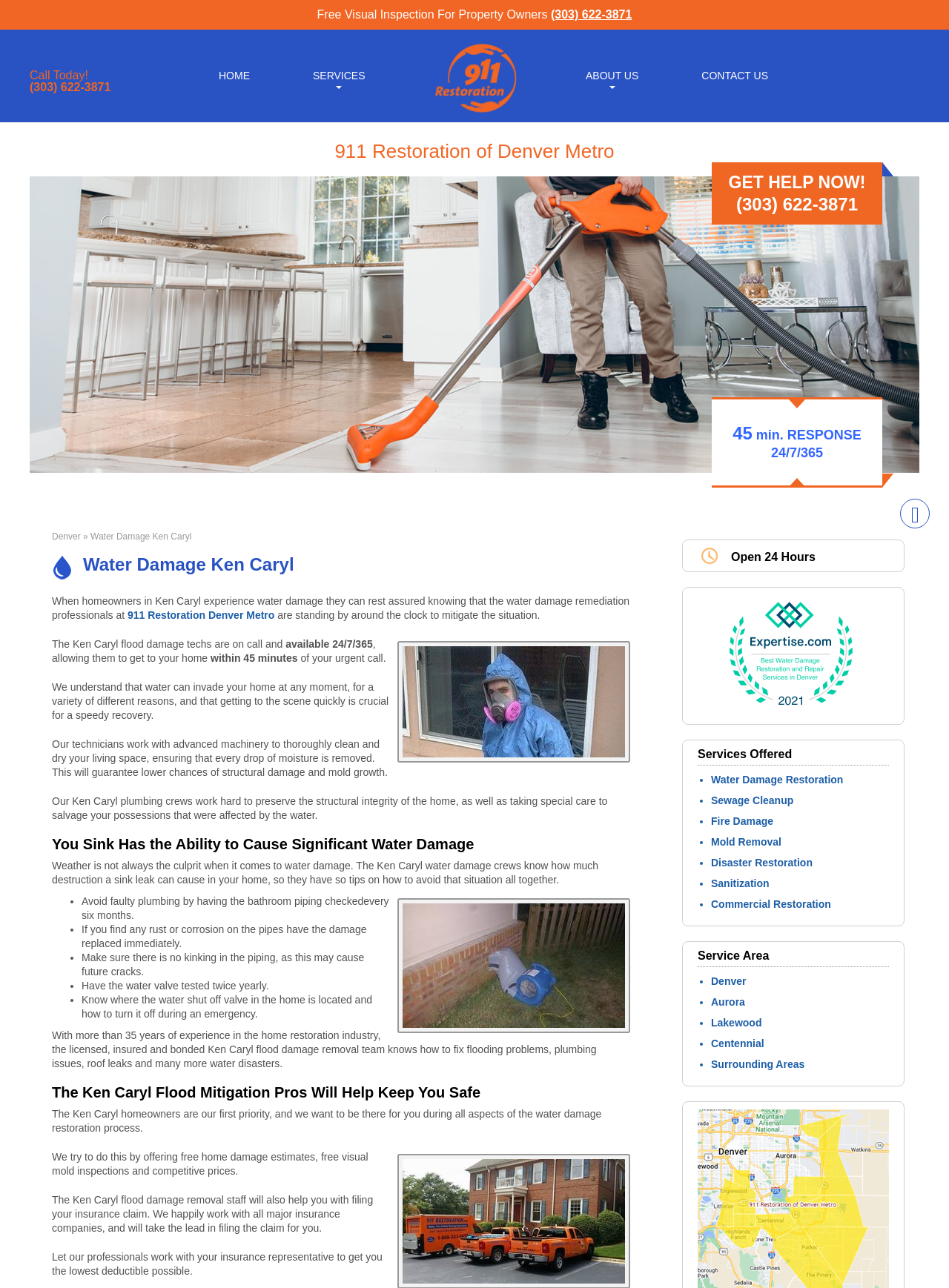Find and provide the bounding box coordinates for the UI element described with: "Disaster Restoration".

[0.749, 0.665, 0.856, 0.674]